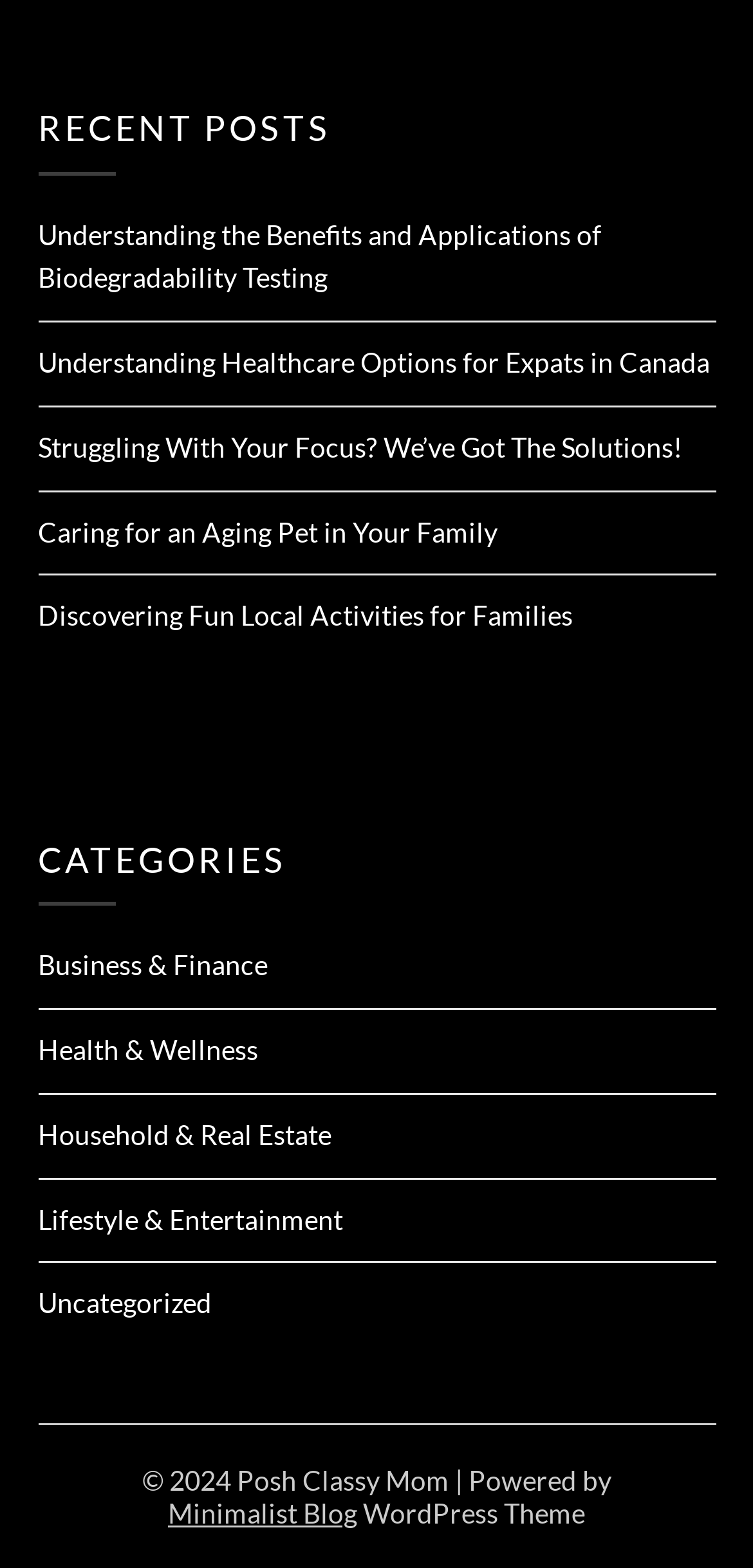Find the bounding box coordinates of the clickable region needed to perform the following instruction: "view recent posts". The coordinates should be provided as four float numbers between 0 and 1, i.e., [left, top, right, bottom].

[0.05, 0.065, 0.95, 0.112]